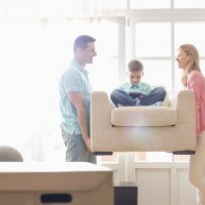Respond to the following query with just one word or a short phrase: 
Is the young son standing on the floor?

No